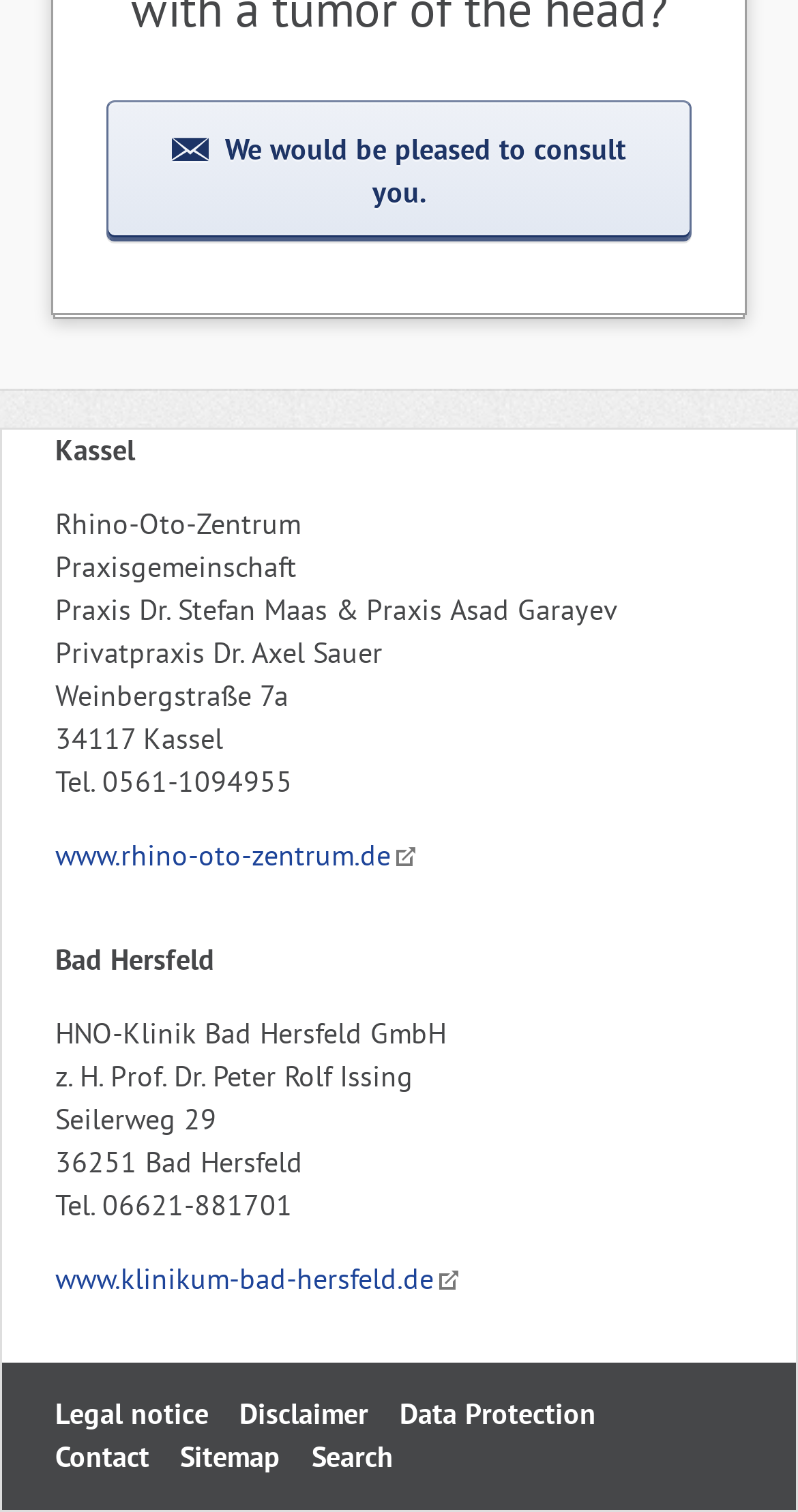Determine the bounding box coordinates for the element that should be clicked to follow this instruction: "Visit the Kassel page". The coordinates should be given as four float numbers between 0 and 1, in the format [left, top, right, bottom].

[0.069, 0.284, 0.931, 0.313]